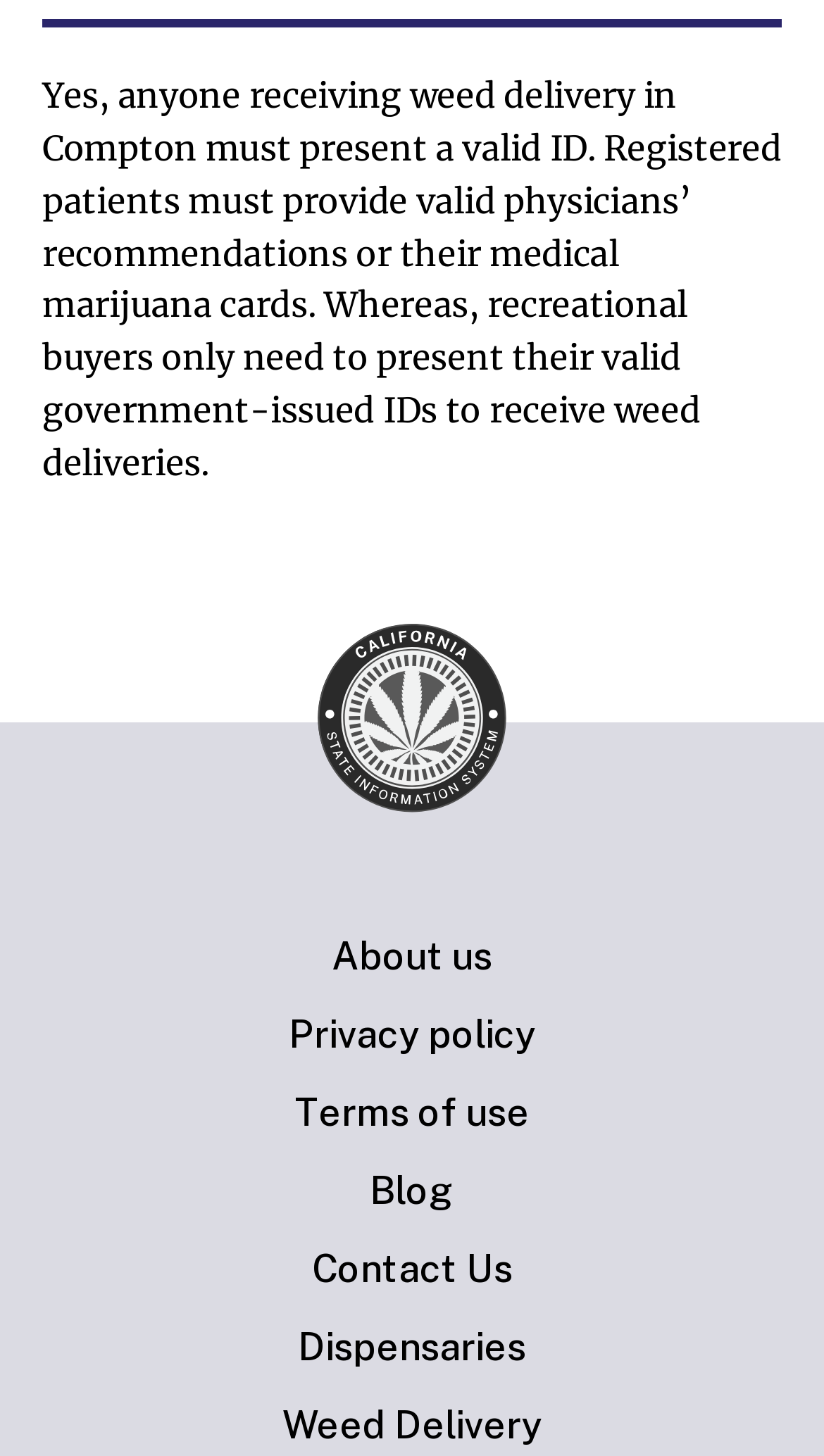Respond to the question below with a single word or phrase:
What is the name of the portal?

California Cannabis Information Portal